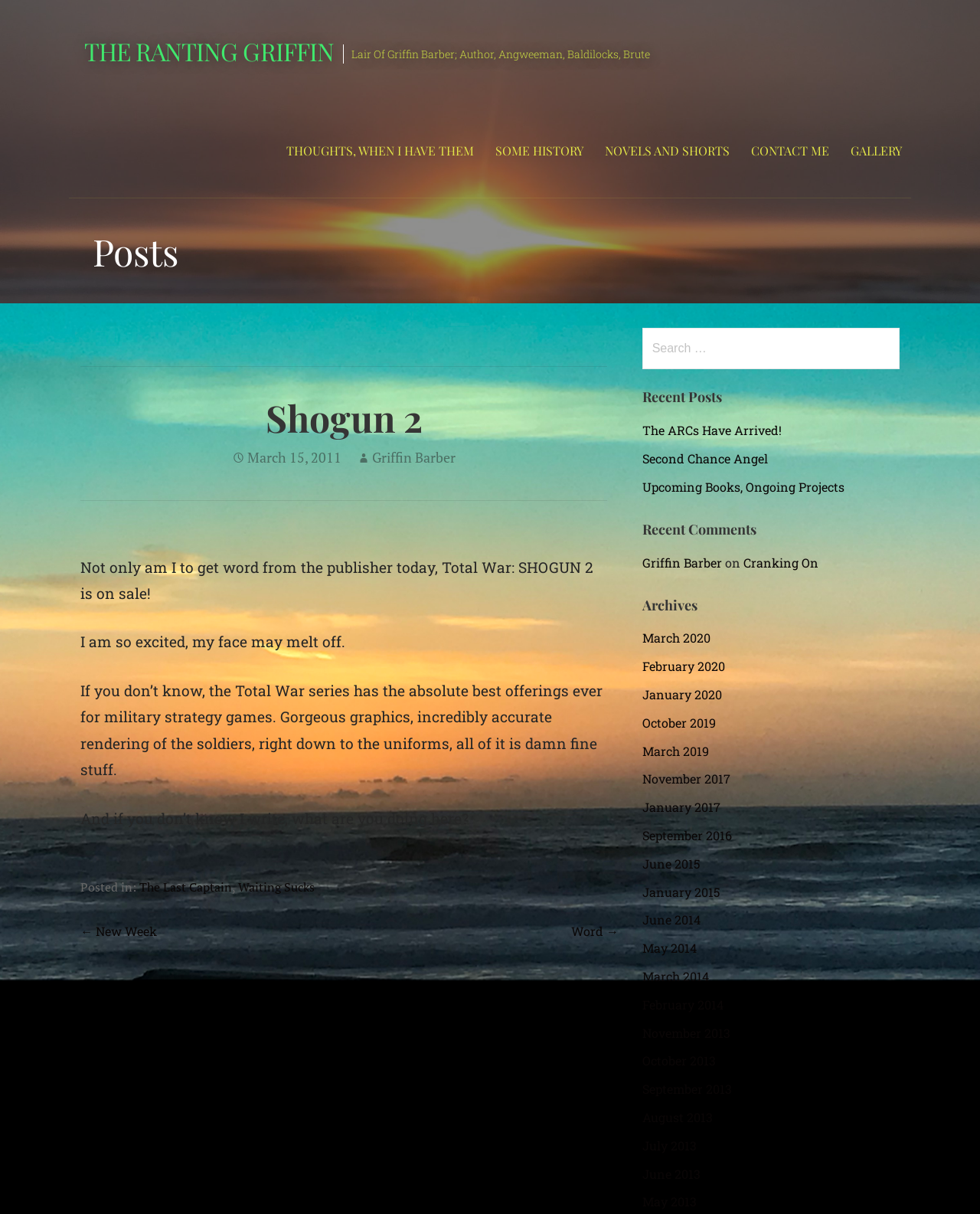Pinpoint the bounding box coordinates of the area that should be clicked to complete the following instruction: "View the 'Recent Posts'". The coordinates must be given as four float numbers between 0 and 1, i.e., [left, top, right, bottom].

[0.655, 0.319, 0.918, 0.335]